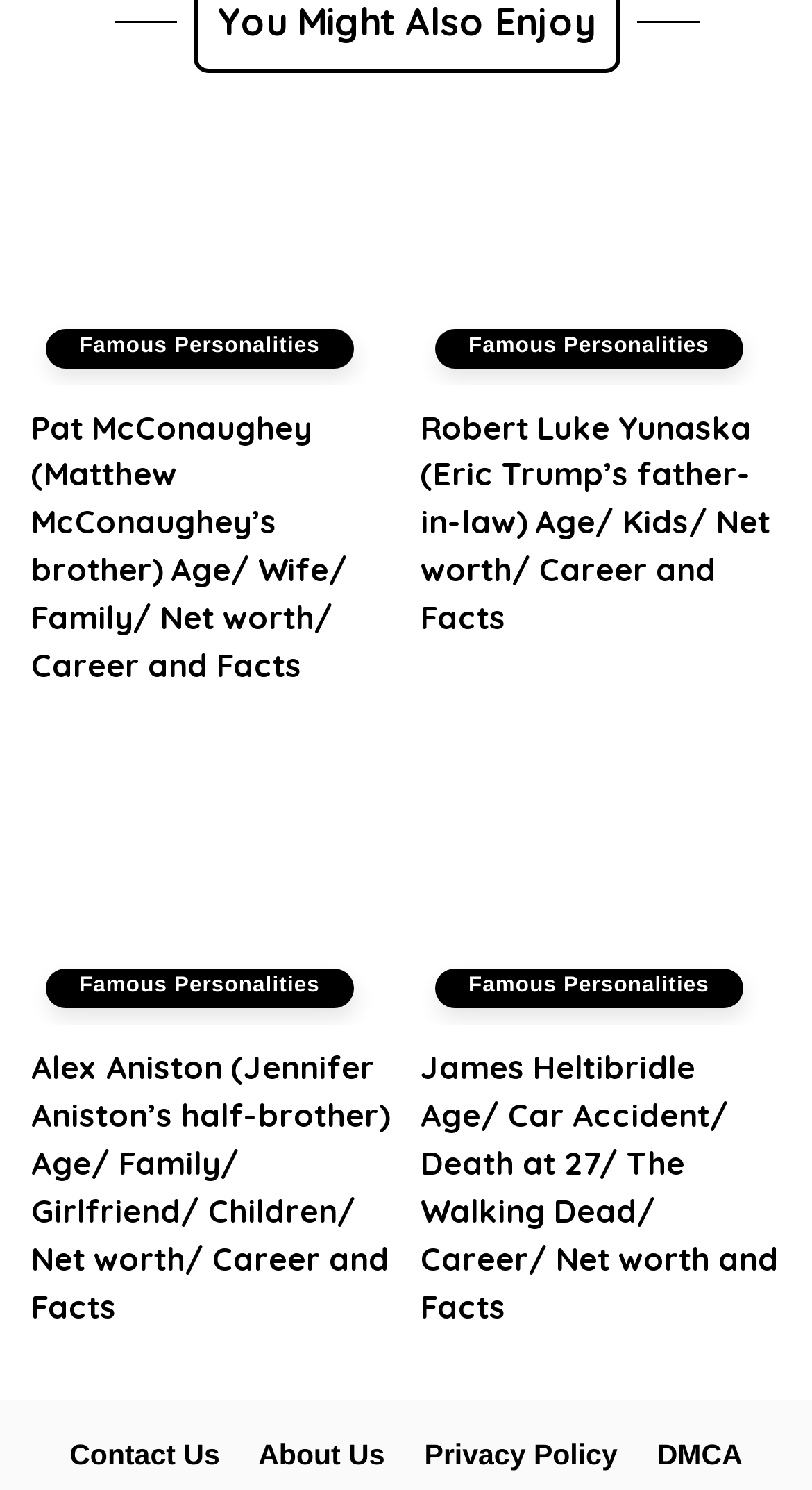Provide a one-word or short-phrase response to the question:
What is Robert Luke Yunaska's relation to Eric Trump?

Father-in-law